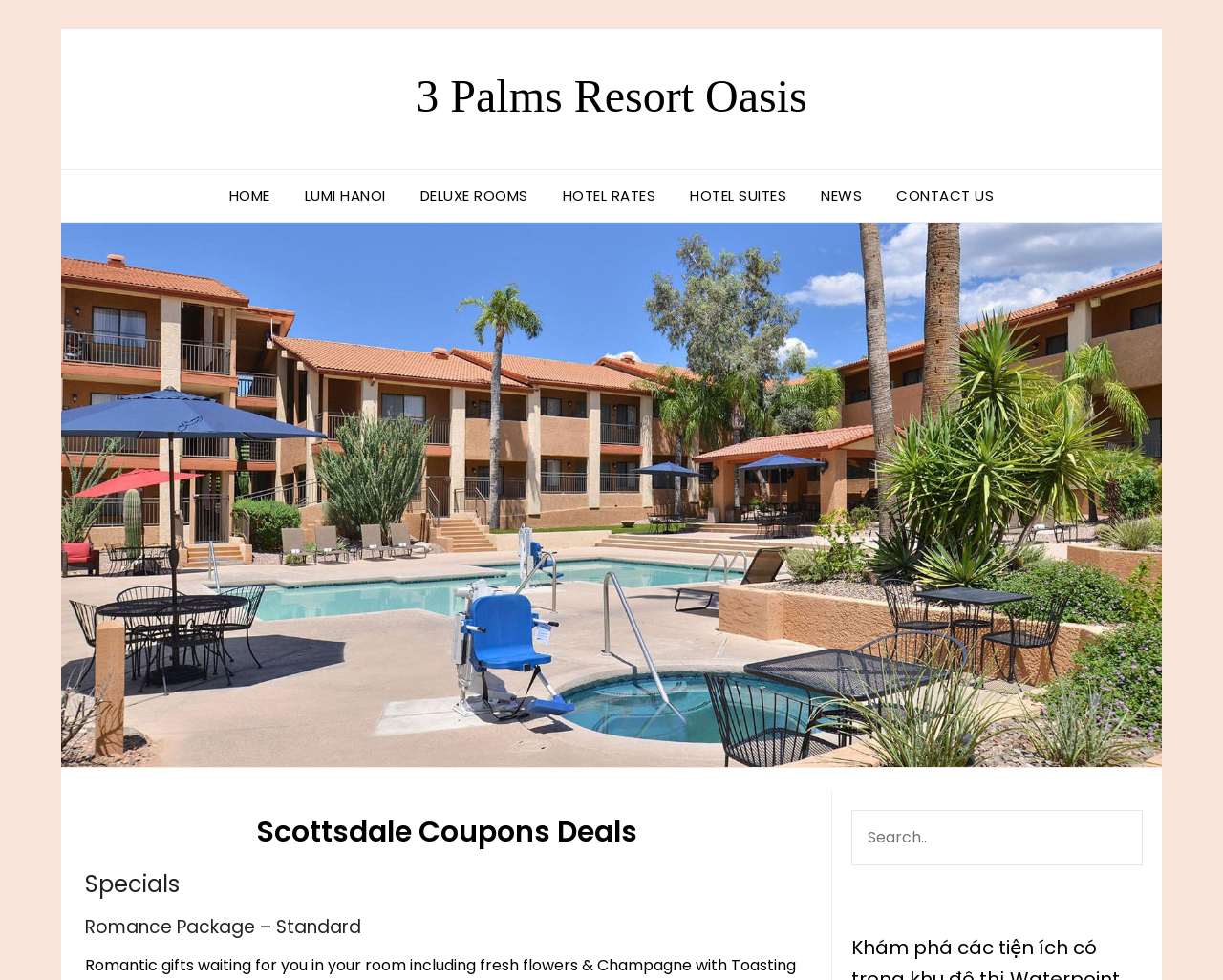How many links are in the top navigation menu?
Based on the screenshot, provide a one-word or short-phrase response.

7